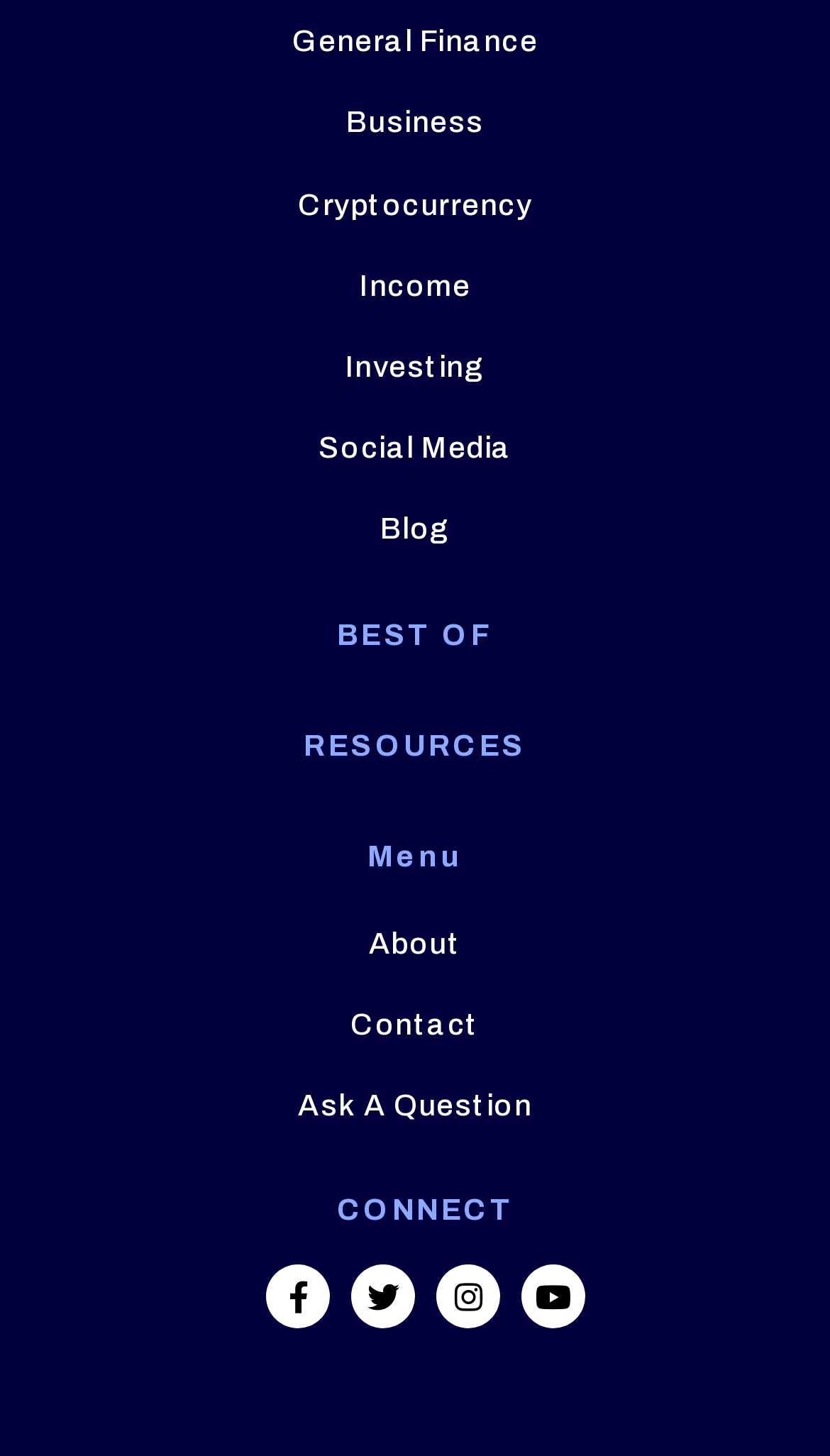Please answer the following question using a single word or phrase: 
What is the last link on the webpage?

Ask A Question